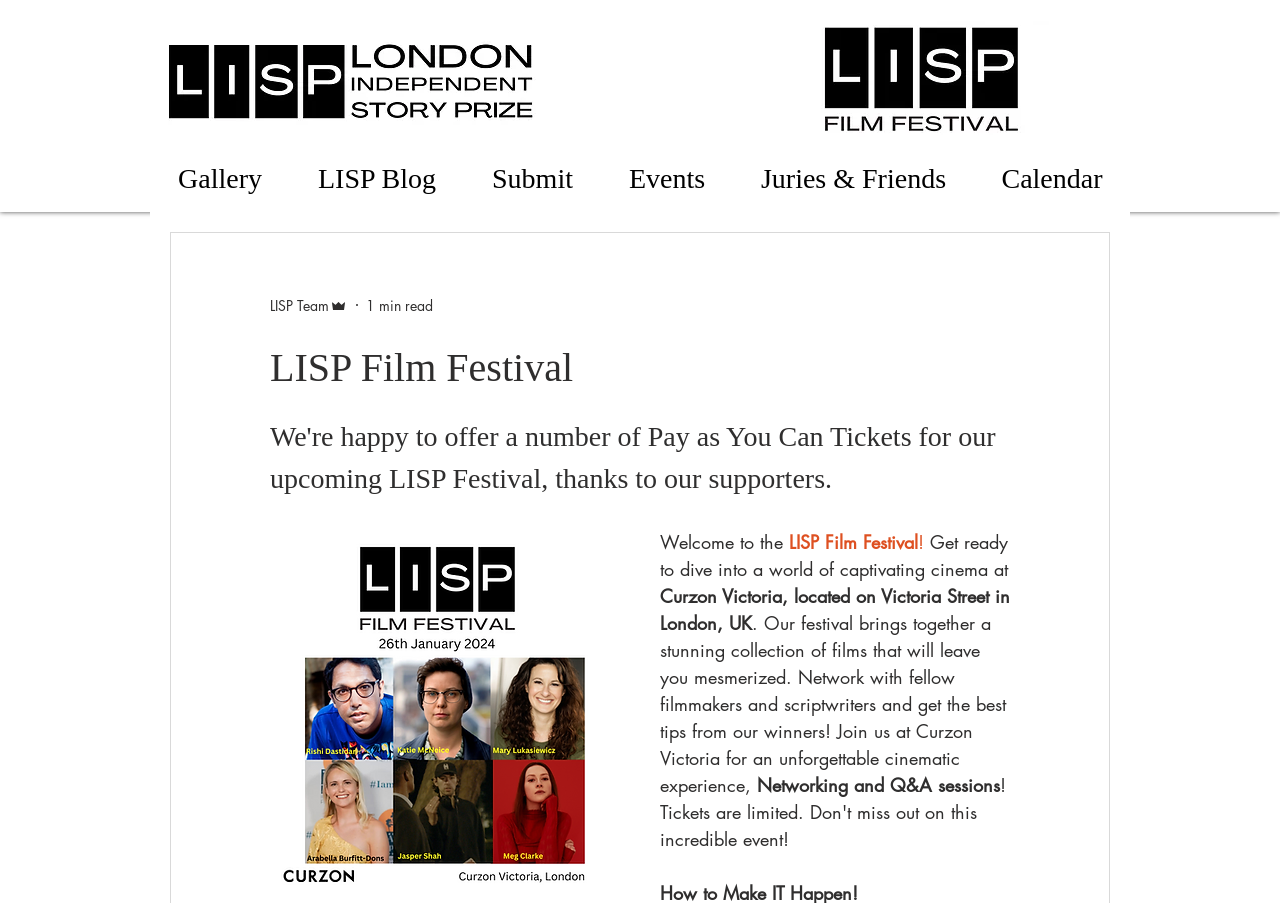What is the purpose of the festival?
Please provide a single word or phrase as your answer based on the screenshot.

To showcase captivating cinema